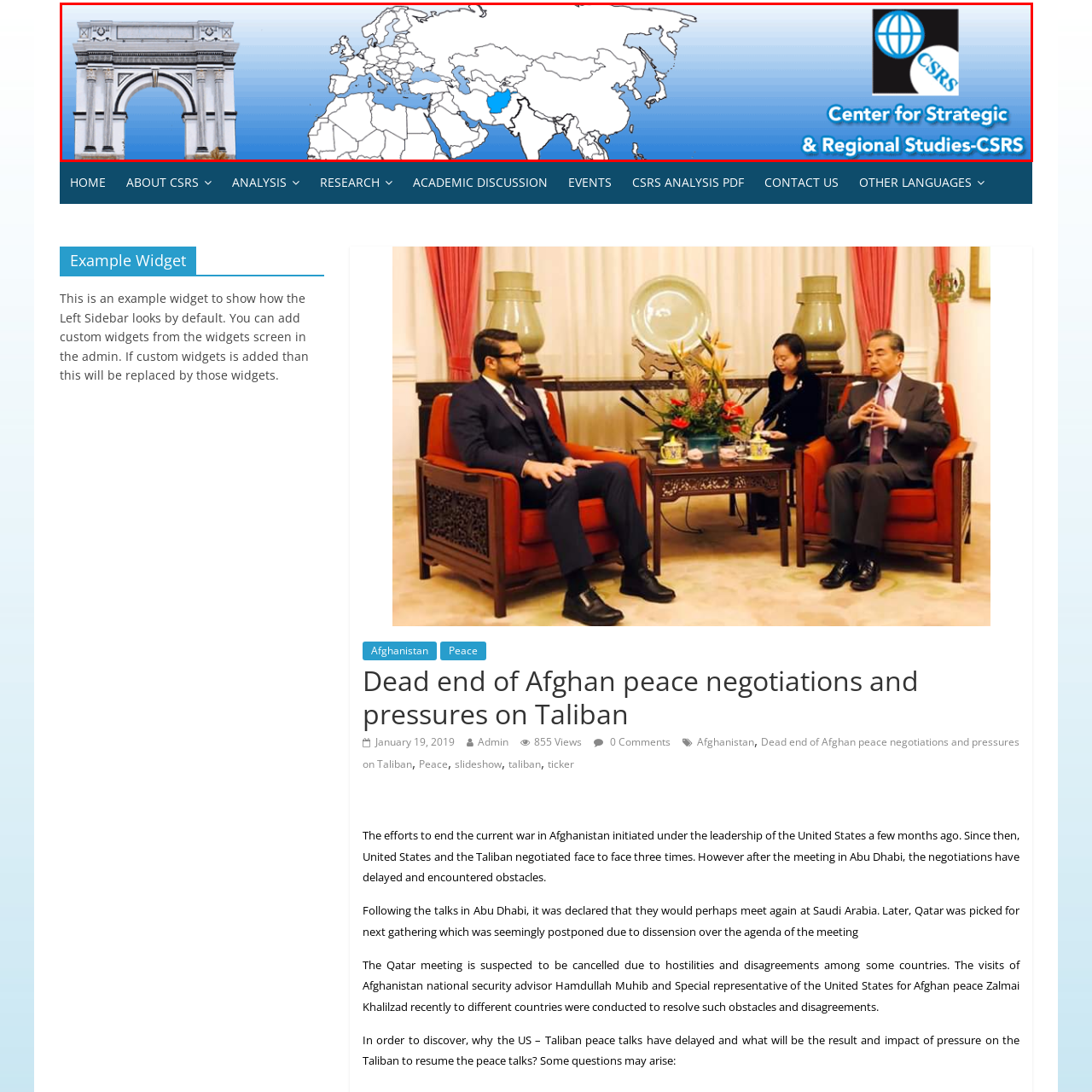What is the shape of the CSRS logo icon? Please look at the image within the red bounding box and provide a one-word or short-phrase answer based on what you see.

Globe